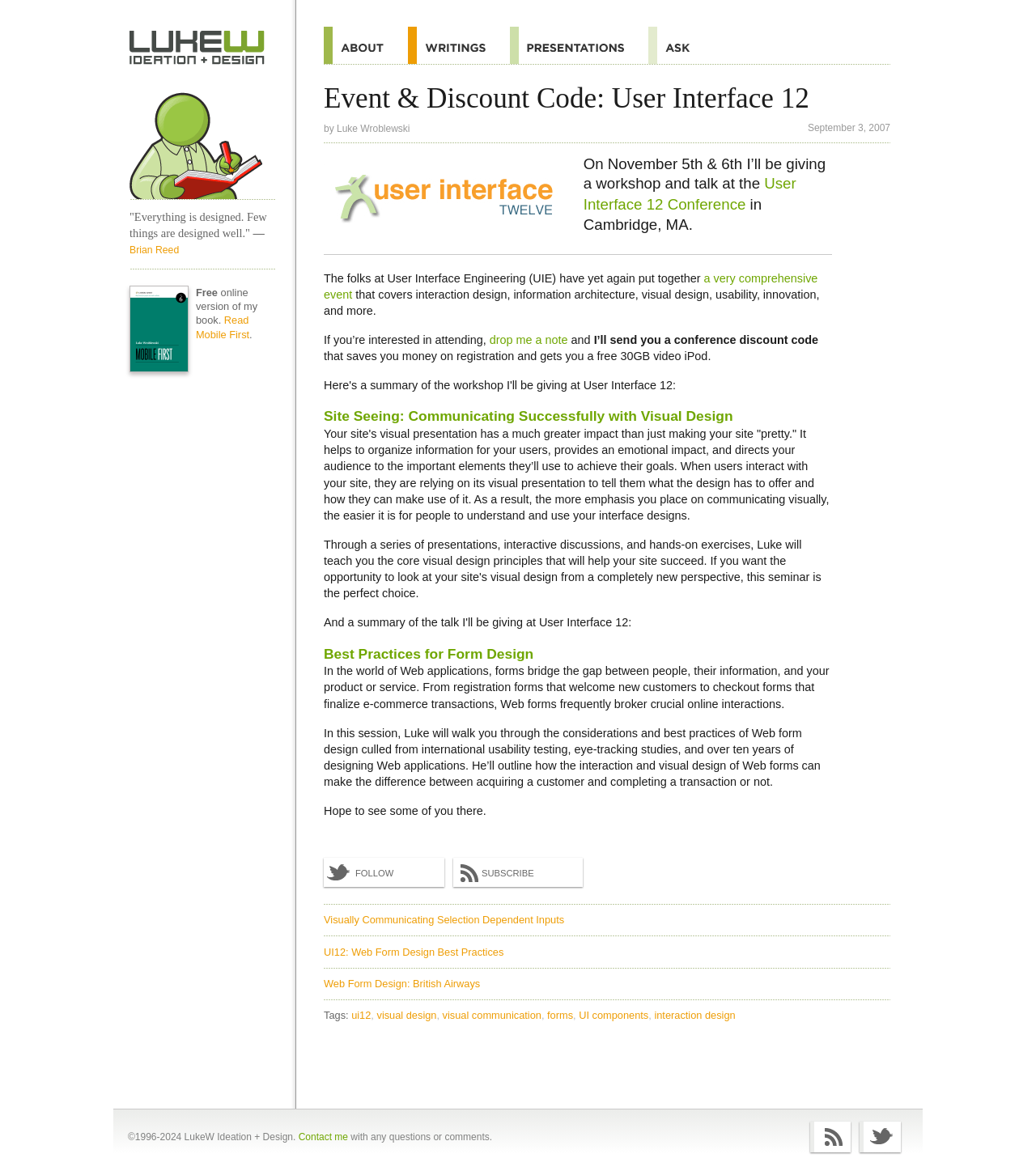Please indicate the bounding box coordinates of the element's region to be clicked to achieve the instruction: "Follow Luke Wroblewski on Twitter". Provide the coordinates as four float numbers between 0 and 1, i.e., [left, top, right, bottom].

[0.83, 0.955, 0.869, 0.981]